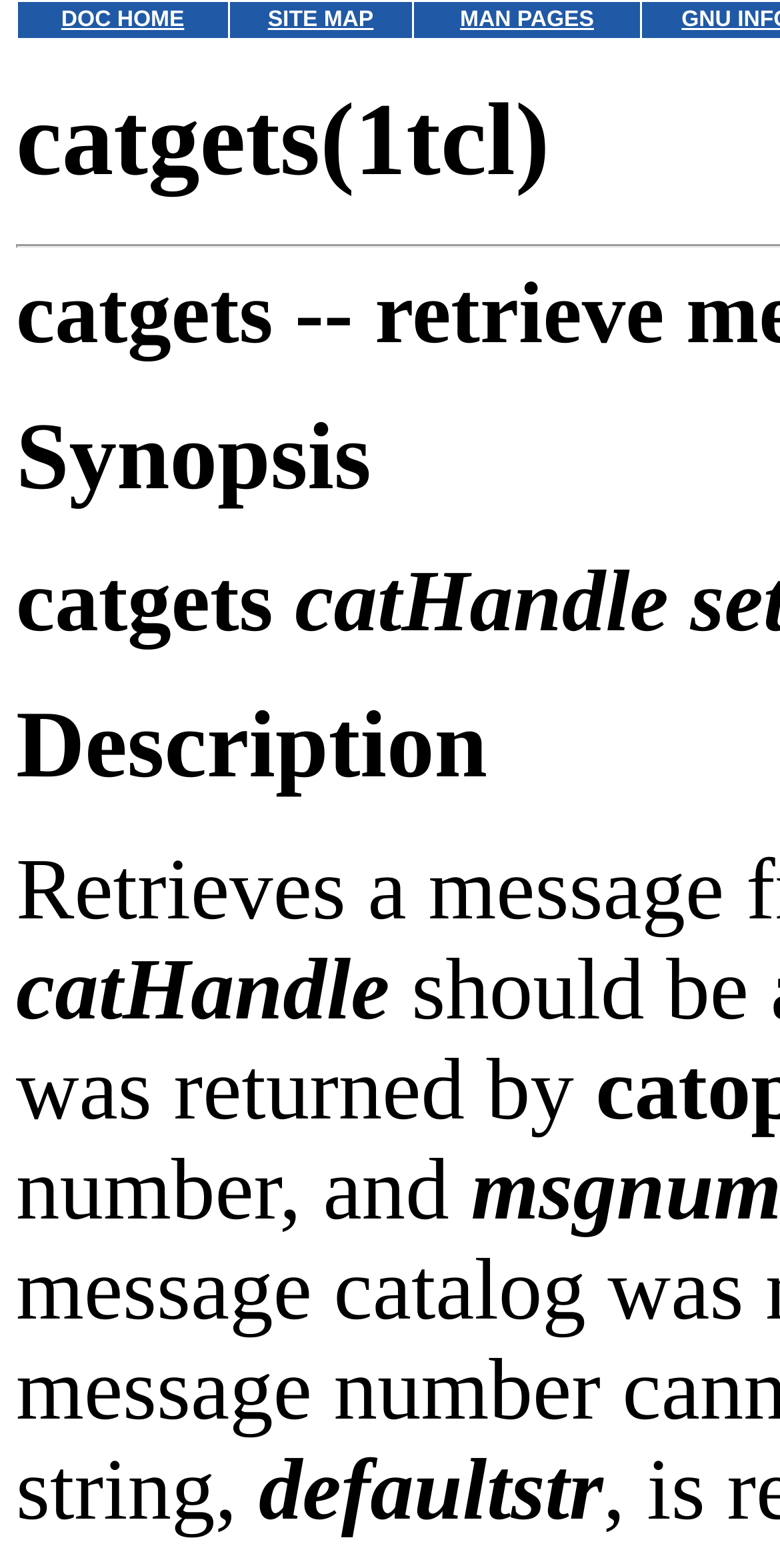Construct a comprehensive caption that outlines the webpage's structure and content.

The webpage is about the `catgets(1tcl)` command, with a focus on its documentation. At the top, there are three grid cells containing links to 'DOC HOME', 'SITE MAP', and 'MAN PAGES', respectively, which are likely navigation links. 

Below these links, there is a heading that reads 'catgets --', which is likely the title of the documentation page. 

Further down, there is a paragraph of text that mentions 'defaultstr', which appears to be a related concept or parameter.